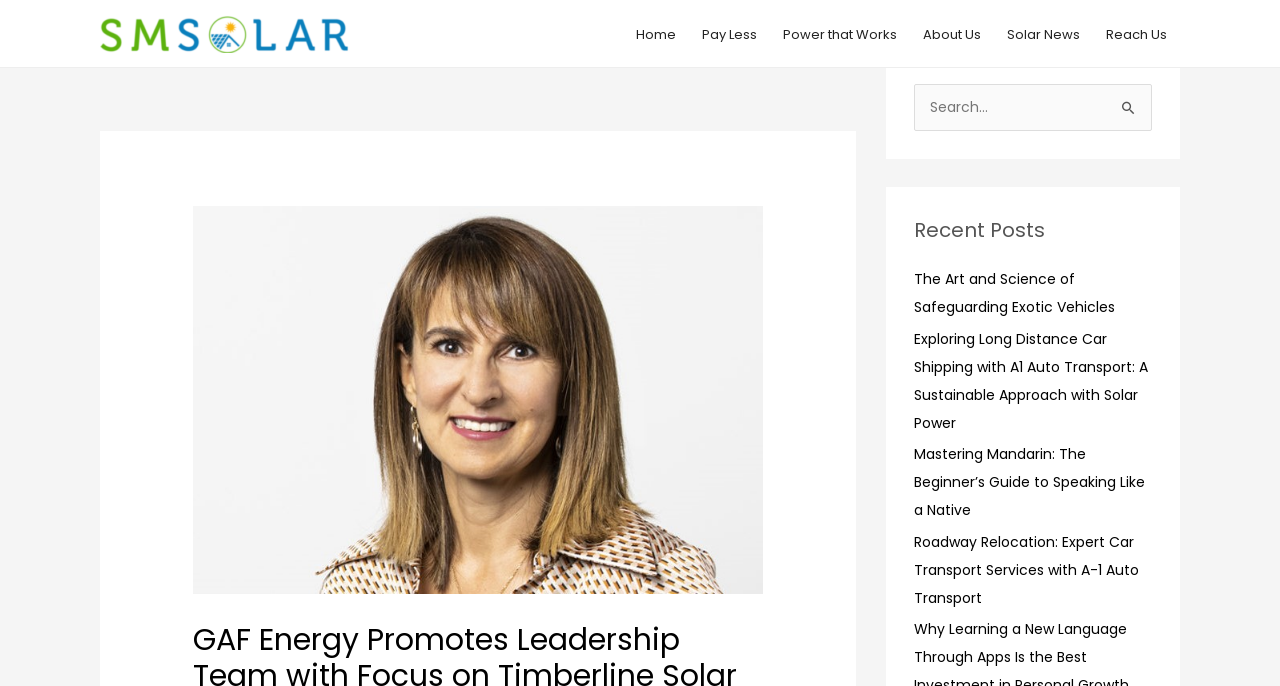Locate the bounding box coordinates of the segment that needs to be clicked to meet this instruction: "Go to Home page".

[0.487, 0.013, 0.538, 0.088]